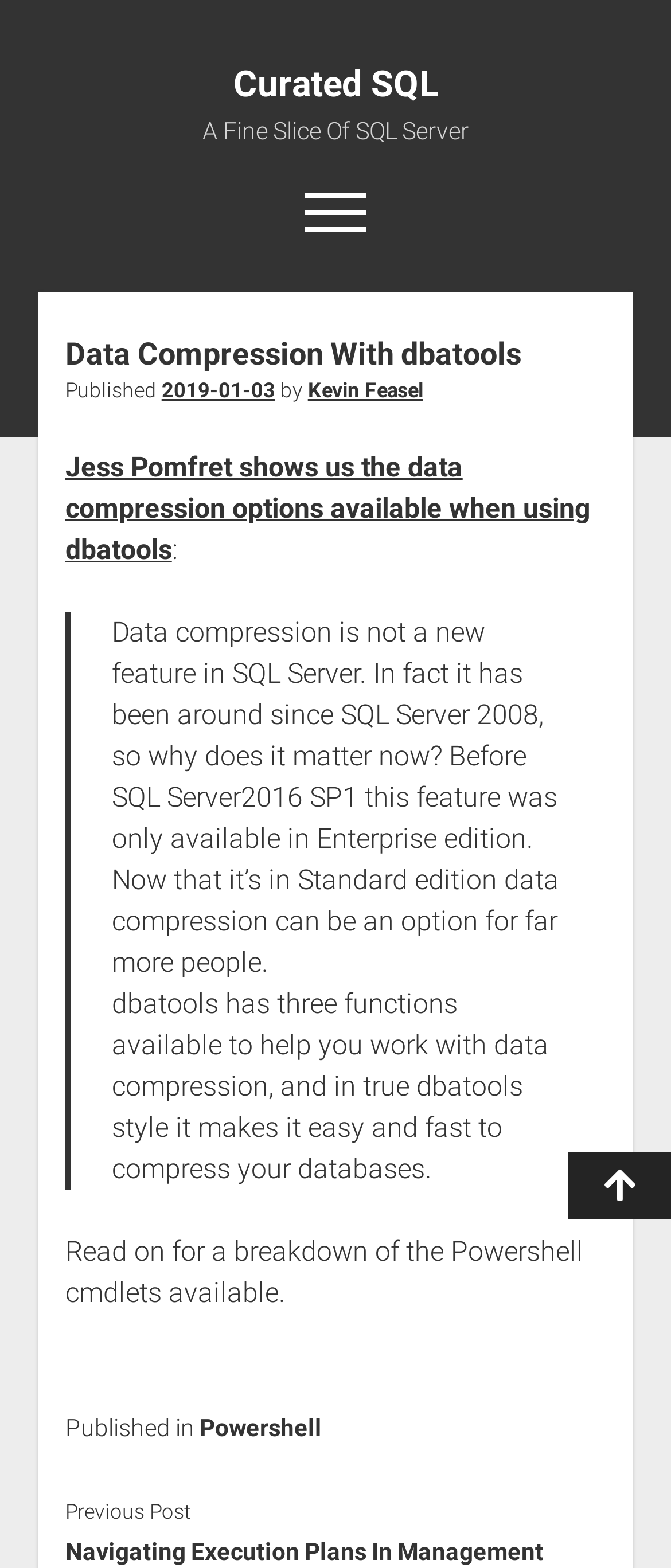Bounding box coordinates are to be given in the format (top-left x, top-left y, bottom-right x, bottom-right y). All values must be floating point numbers between 0 and 1. Provide the bounding box coordinate for the UI element described as: Scroll to the top

[0.846, 0.735, 1.0, 0.778]